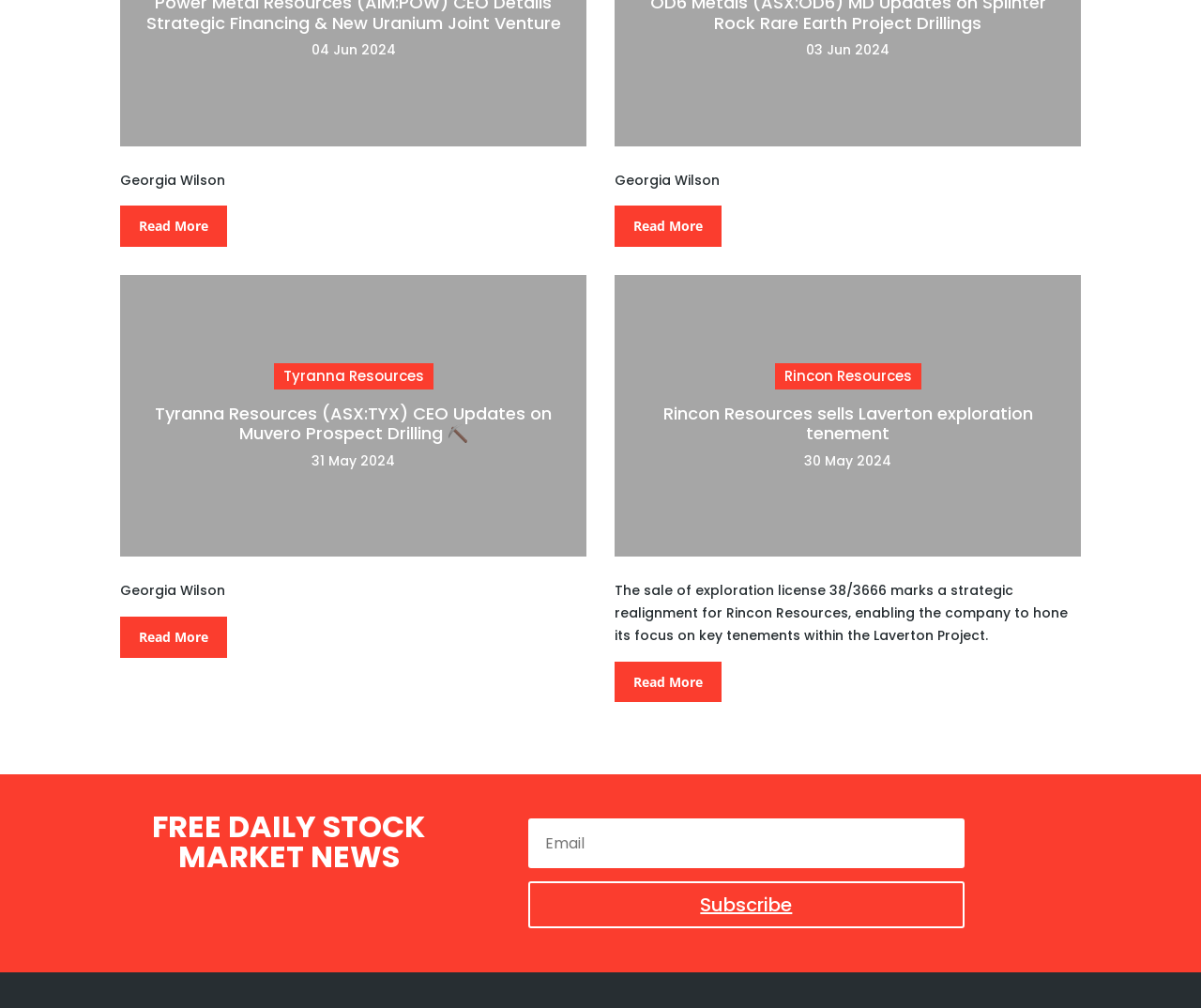Identify the bounding box coordinates of the clickable region required to complete the instruction: "Read more about Rincon Resources". The coordinates should be given as four float numbers within the range of 0 and 1, i.e., [left, top, right, bottom].

[0.512, 0.656, 0.601, 0.697]